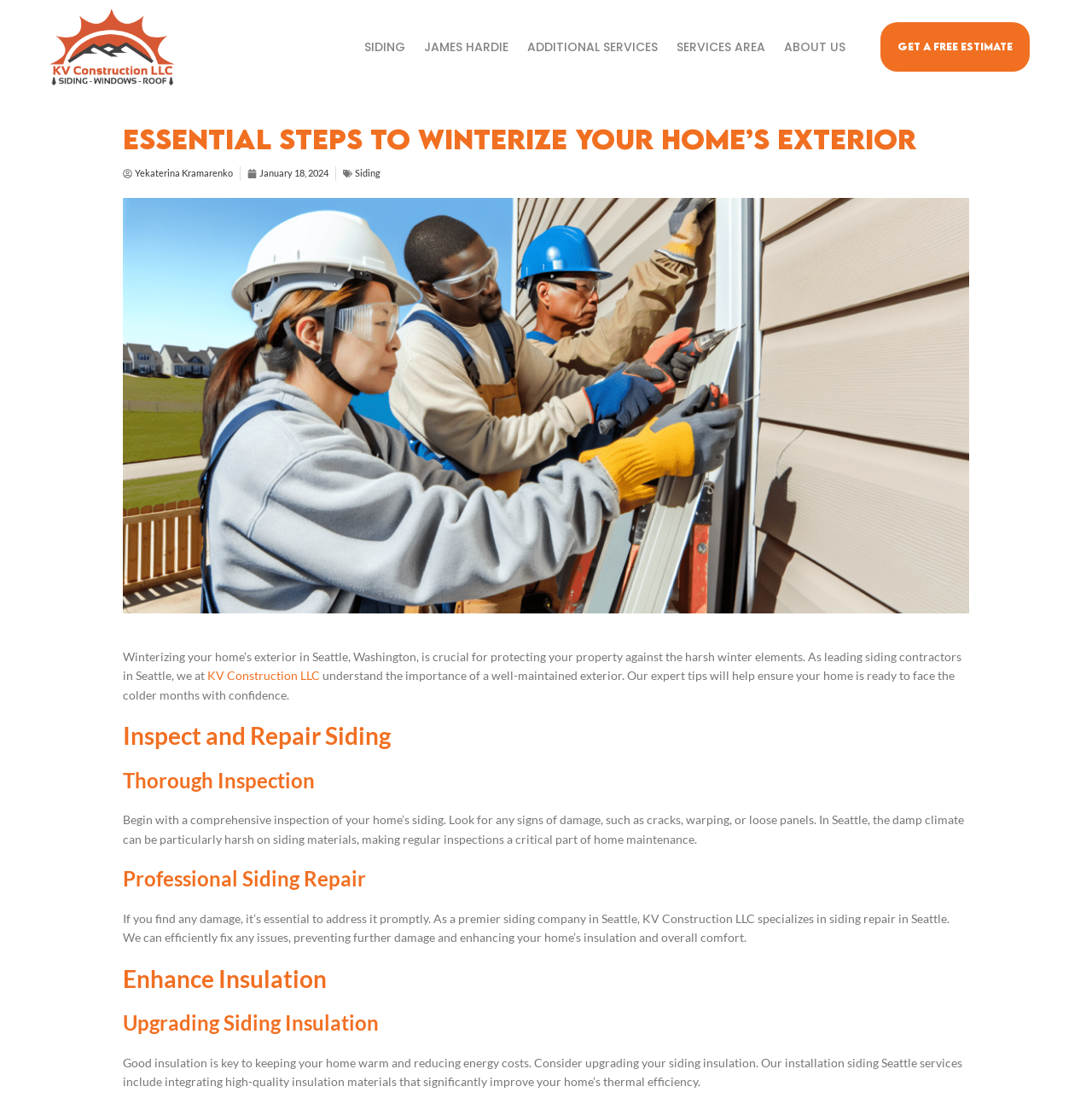Locate the primary headline on the webpage and provide its text.

Essential Steps to Winterize Your Home’s Exterior